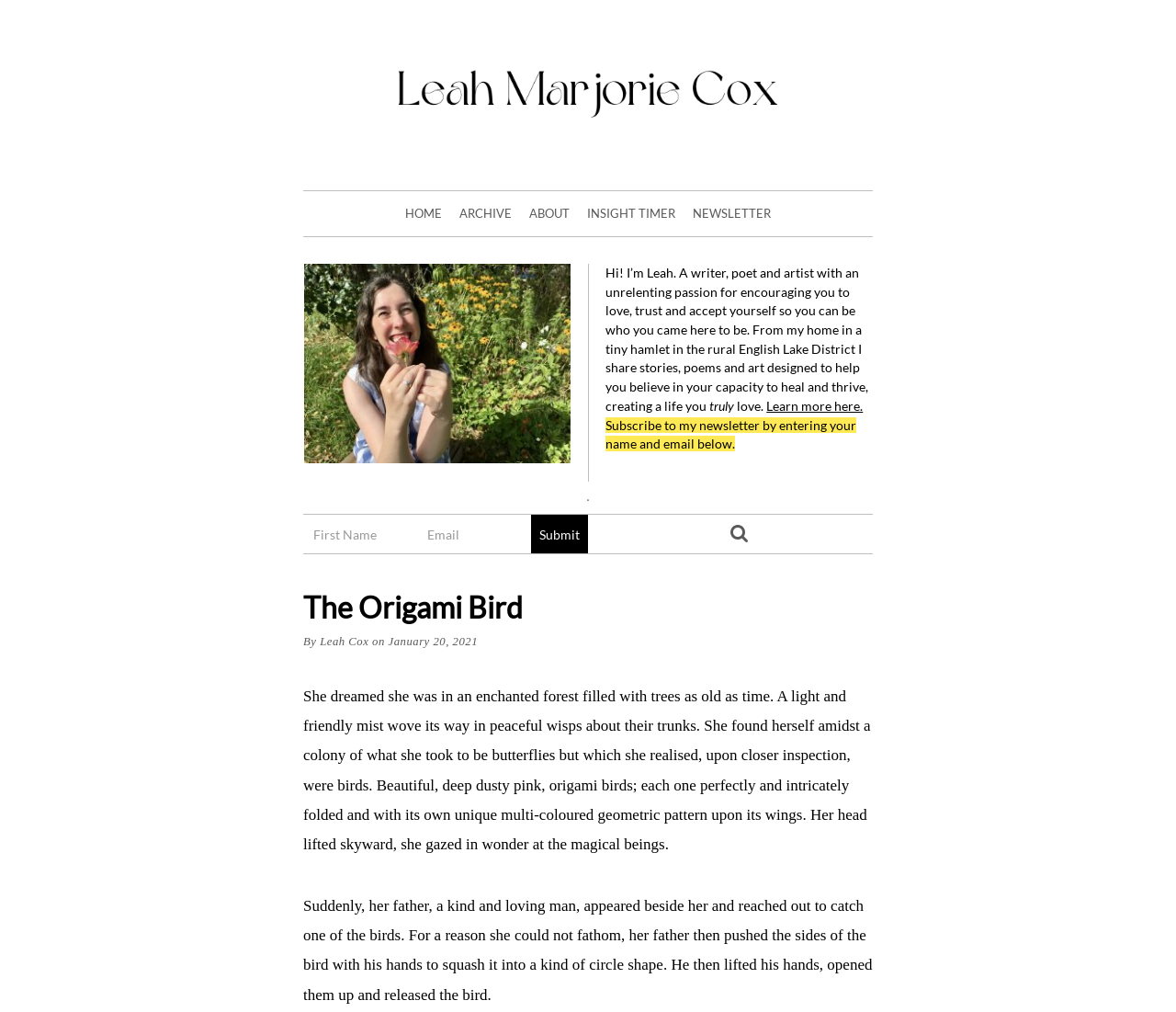What did the author's father do to the bird?
Give a one-word or short phrase answer based on the image.

pushed its sides to squash it